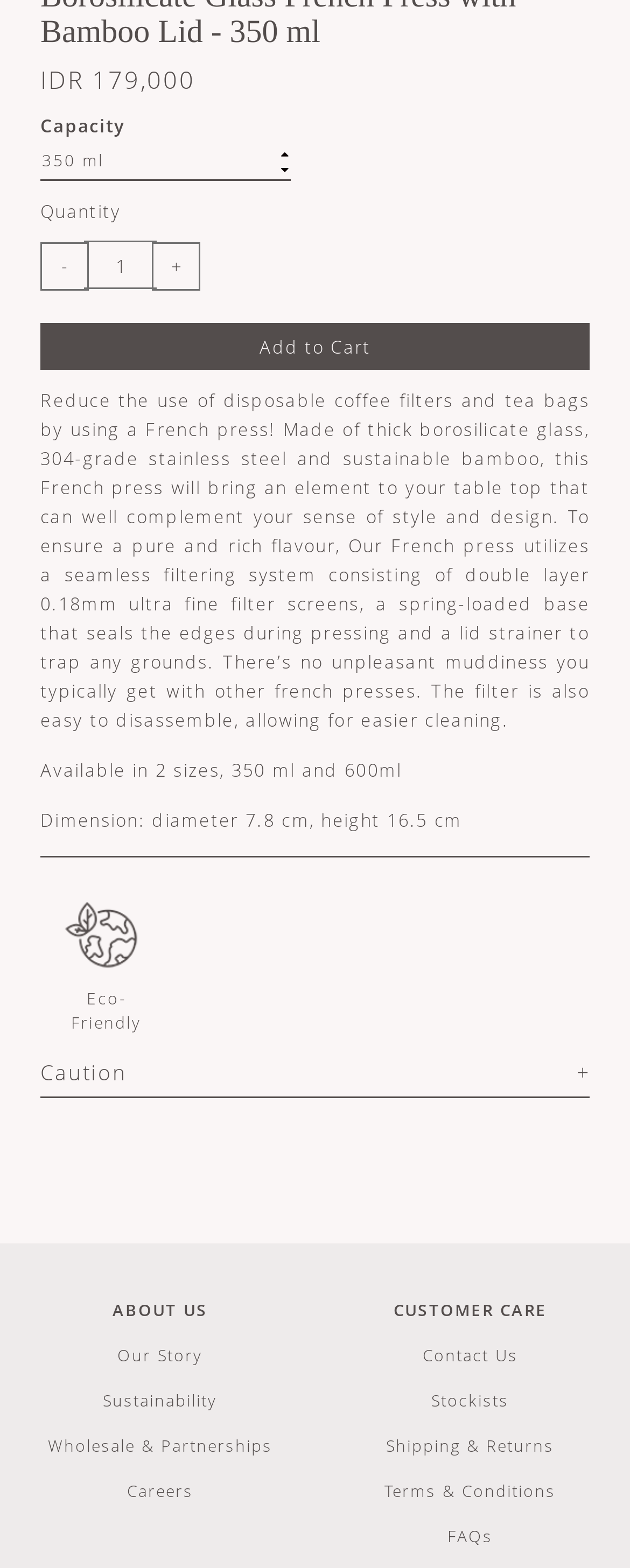What is the price of the French press?
Please respond to the question with a detailed and thorough explanation.

I found the price of the French press by looking at the StaticText element with the text 'IDR 179,000' at the top of the webpage.